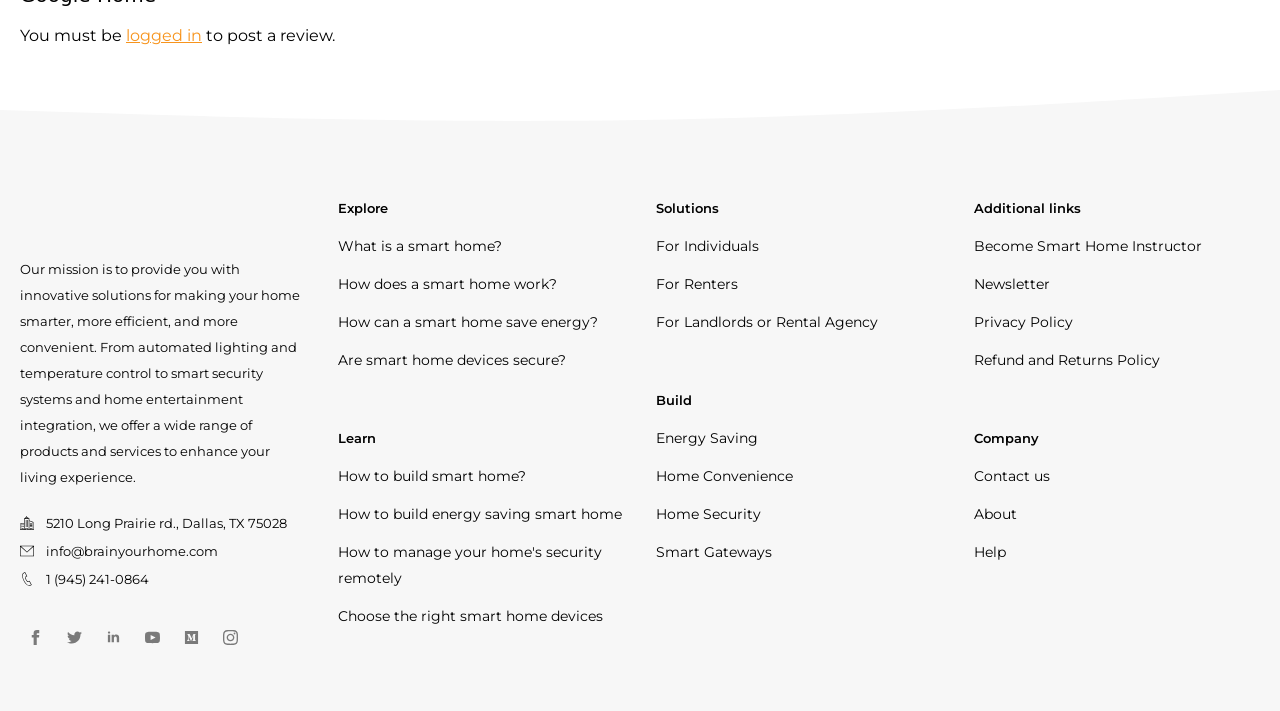Could you specify the bounding box coordinates for the clickable section to complete the following instruction: "Contact the company"?

[0.761, 0.652, 0.82, 0.688]